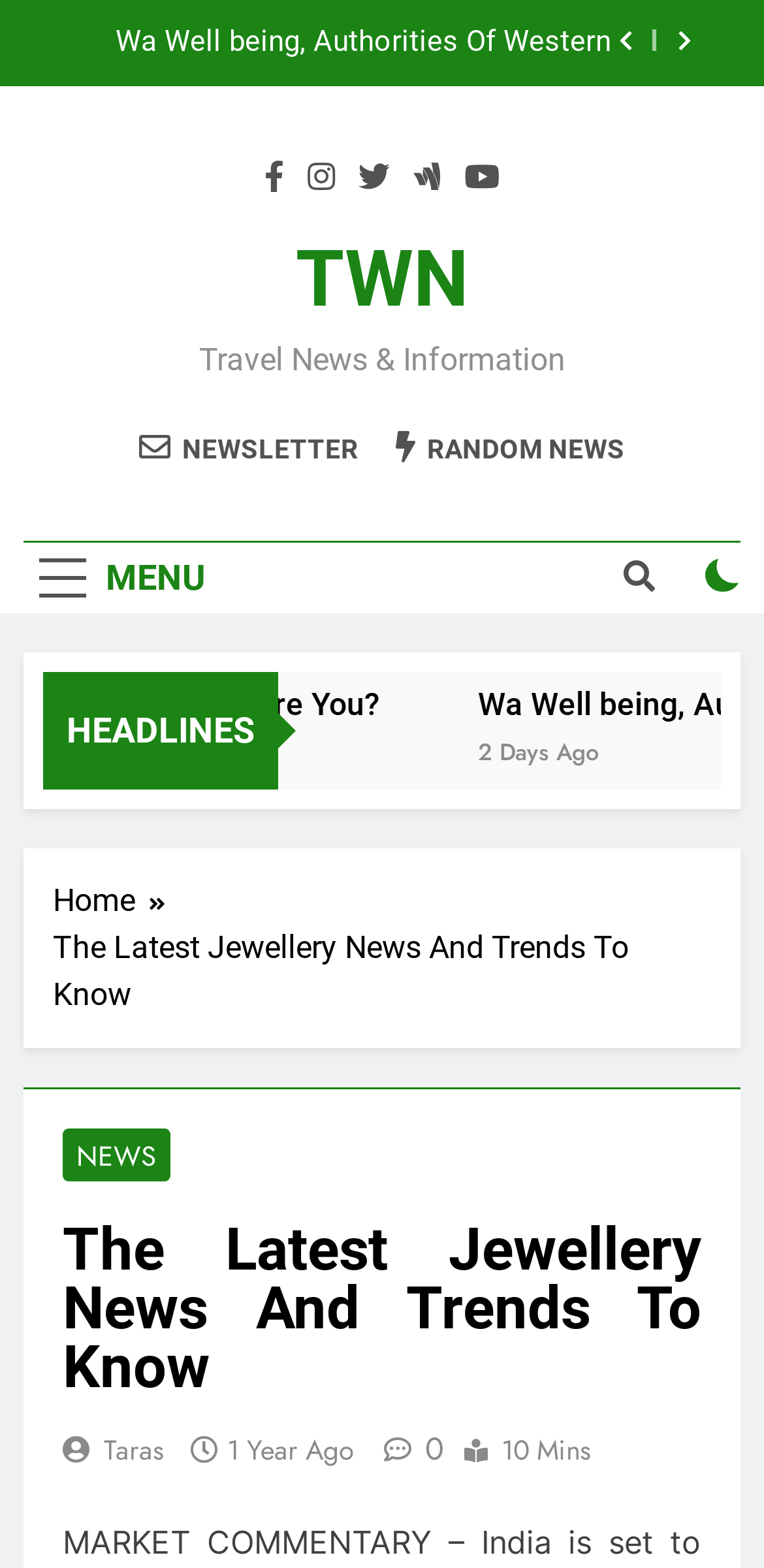Determine the bounding box of the UI component based on this description: "News". The bounding box coordinates should be four float values between 0 and 1, i.e., [left, top, right, bottom].

None